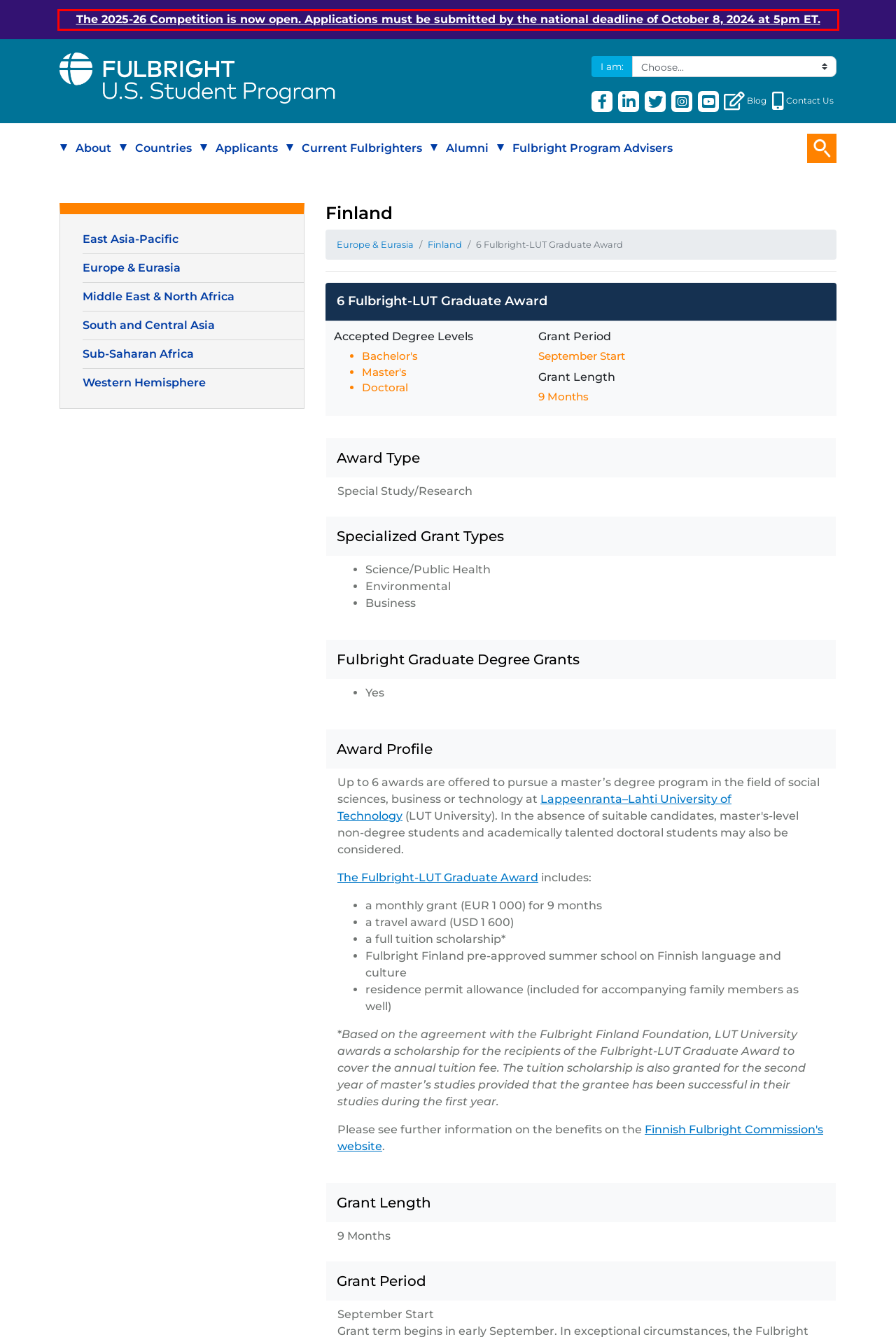Your task is to recognize and extract the text content from the UI element enclosed in the red bounding box on the webpage screenshot.

The 2025-26 Competition is now open. Applications must be submitted by the national deadline of October 8, 2024 at 5pm ET.